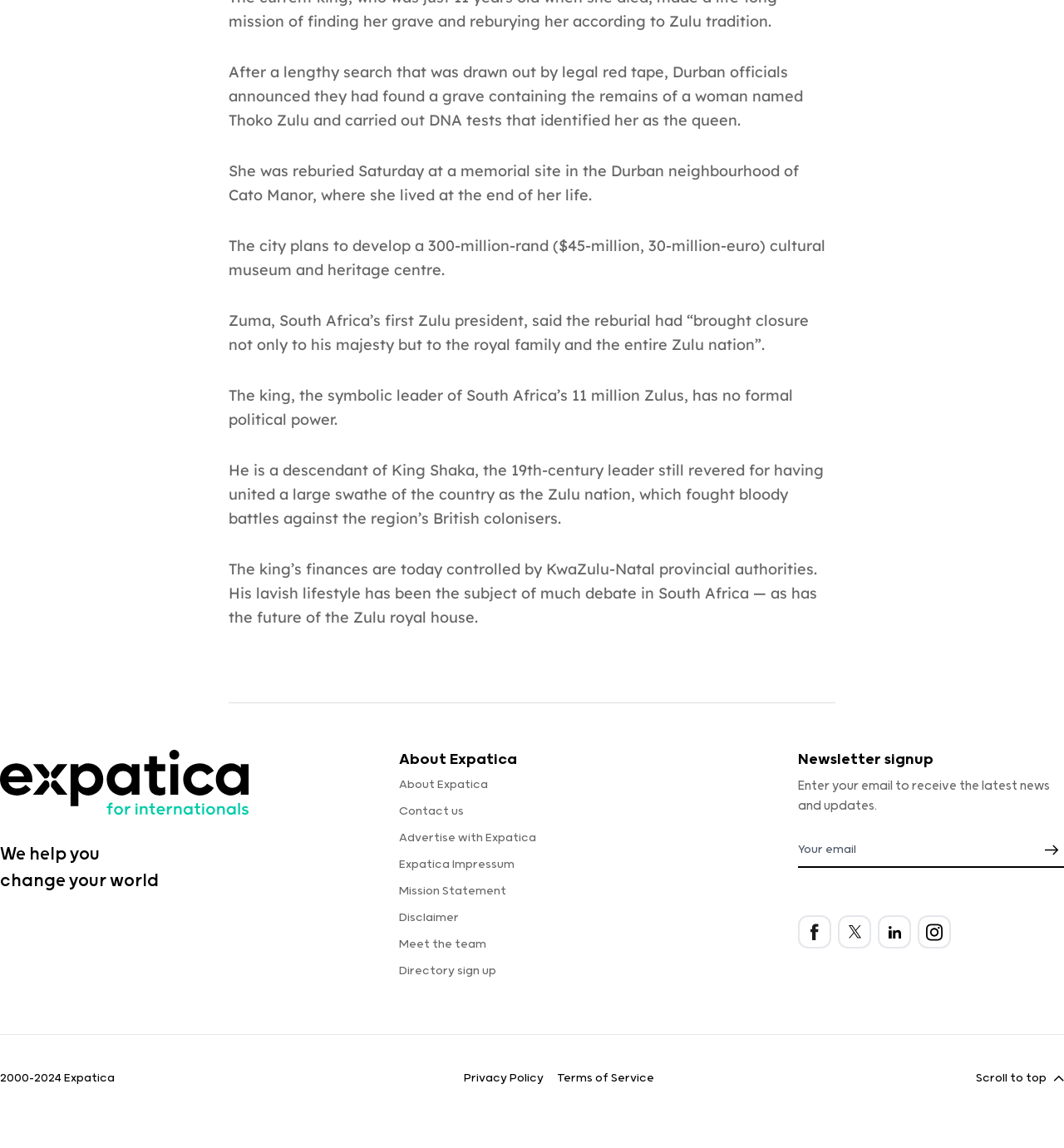Can you provide the bounding box coordinates for the element that should be clicked to implement the instruction: "Click the 'Register Email' button"?

[0.982, 0.731, 1.0, 0.749]